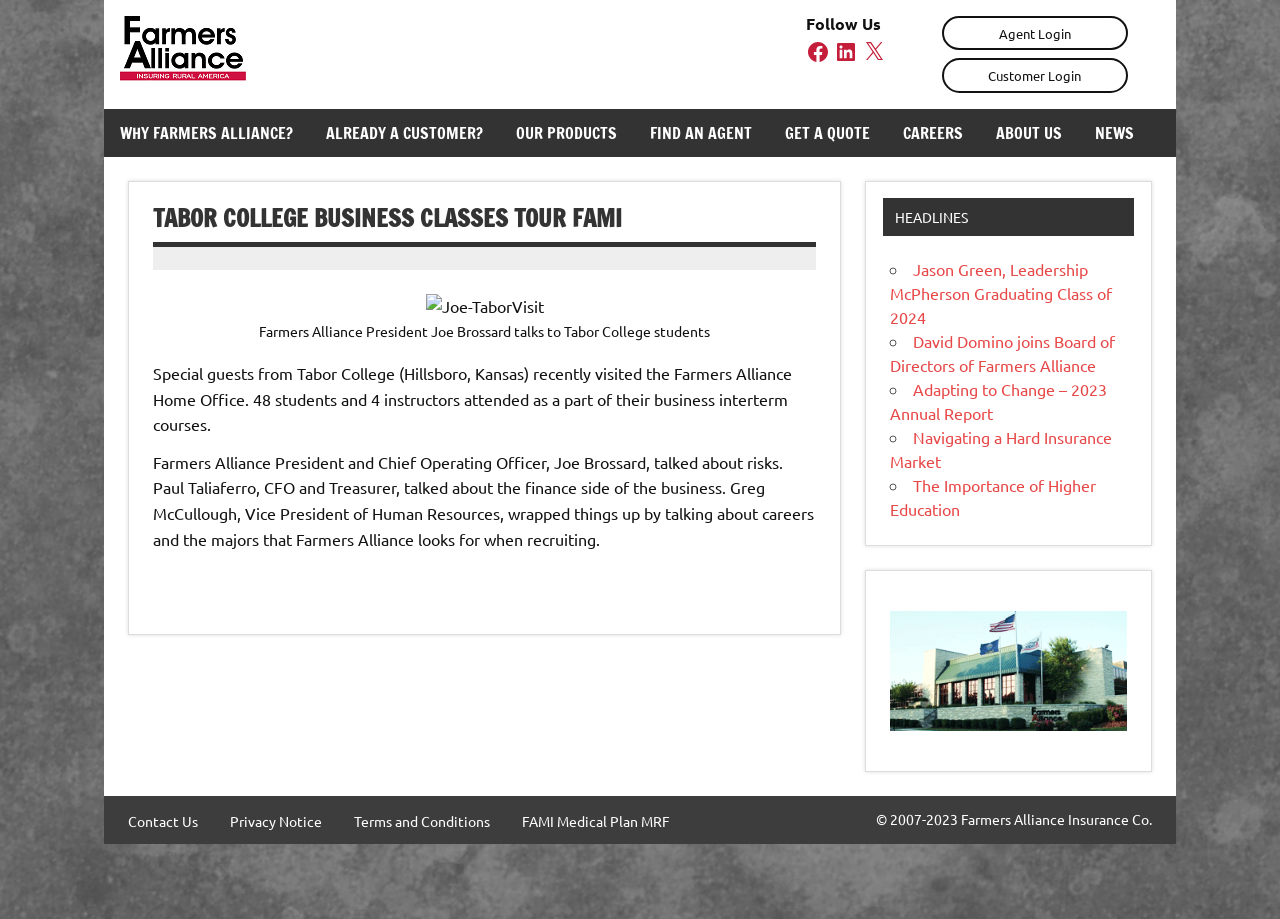Determine the bounding box coordinates for the area you should click to complete the following instruction: "Read about Tabor College business classes tour".

[0.12, 0.212, 0.638, 0.269]